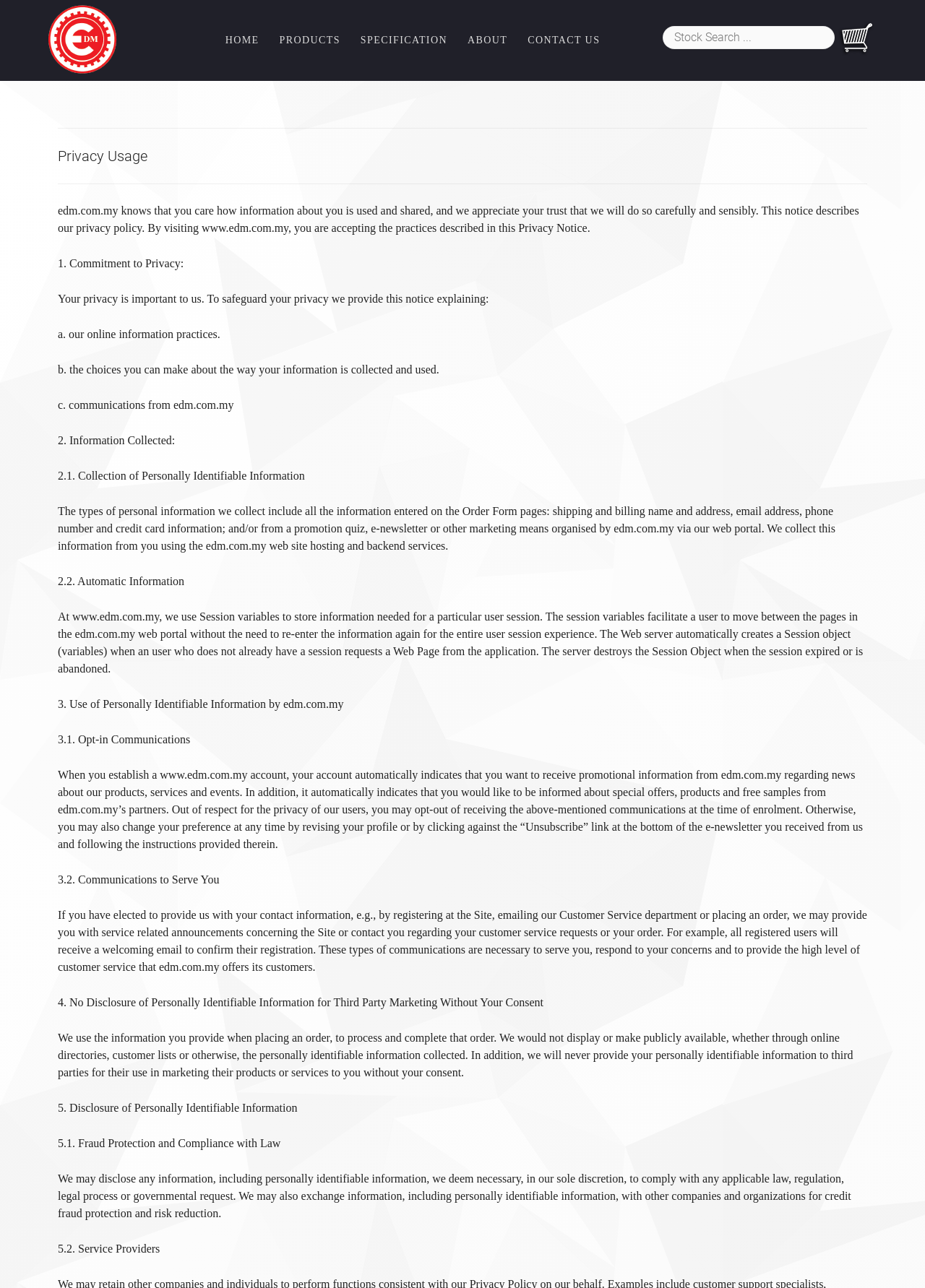Please provide a comprehensive answer to the question below using the information from the image: What type of information does EDM collect?

The webpage mentions that EDM collects personally identifiable information such as shipping and billing name and address, email address, phone number, and credit card information.